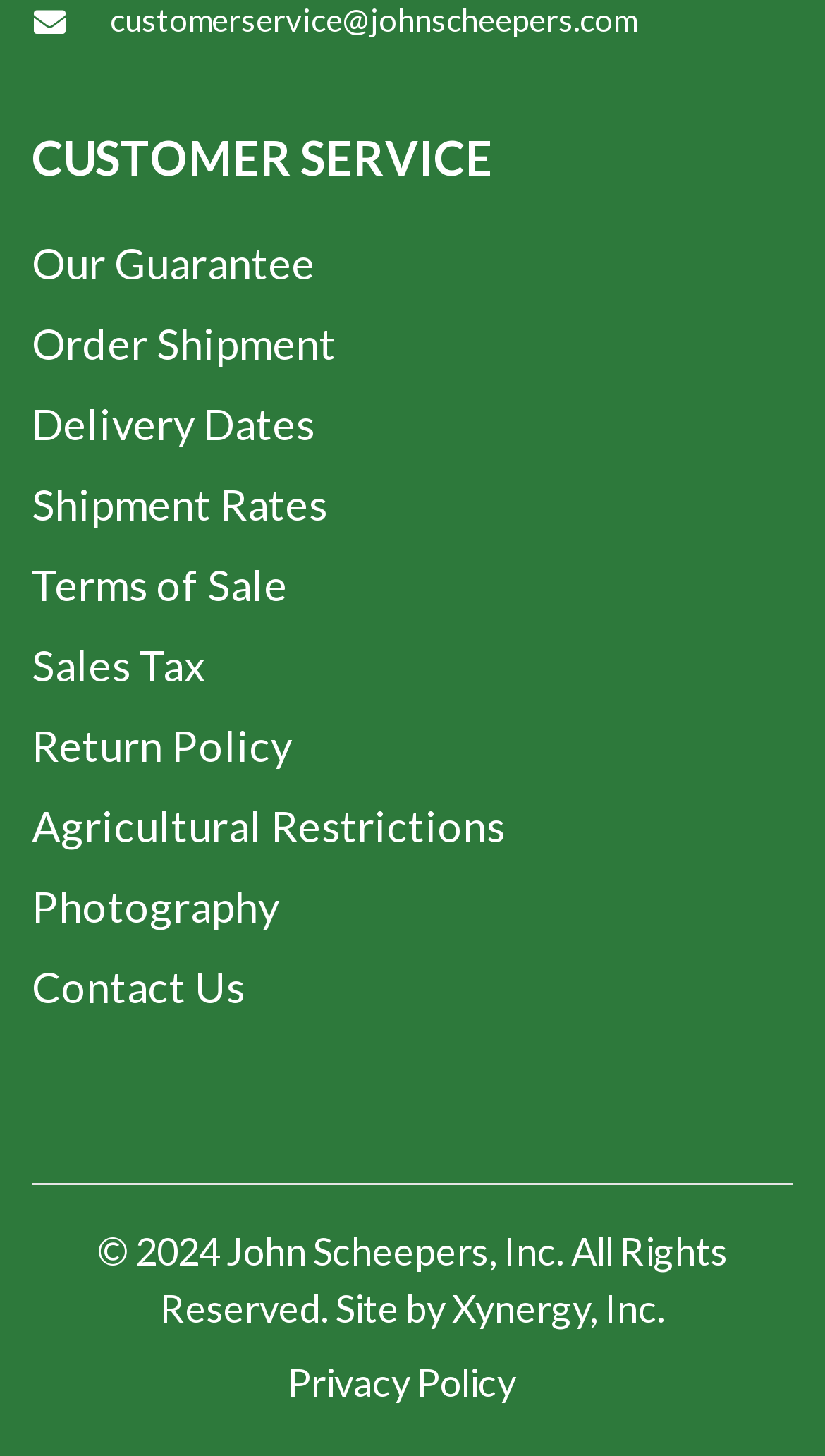How many links are there under the 'CUSTOMER SERVICE' heading?
Using the information from the image, answer the question thoroughly.

I counted the number of link elements under the 'CUSTOMER SERVICE' heading, which are 'Our Guarantee', 'Order Shipment', 'Delivery Dates', 'Shipment Rates', 'Terms of Sale', 'Sales Tax', 'Return Policy', 'Agricultural Restrictions', and 'Photography'.